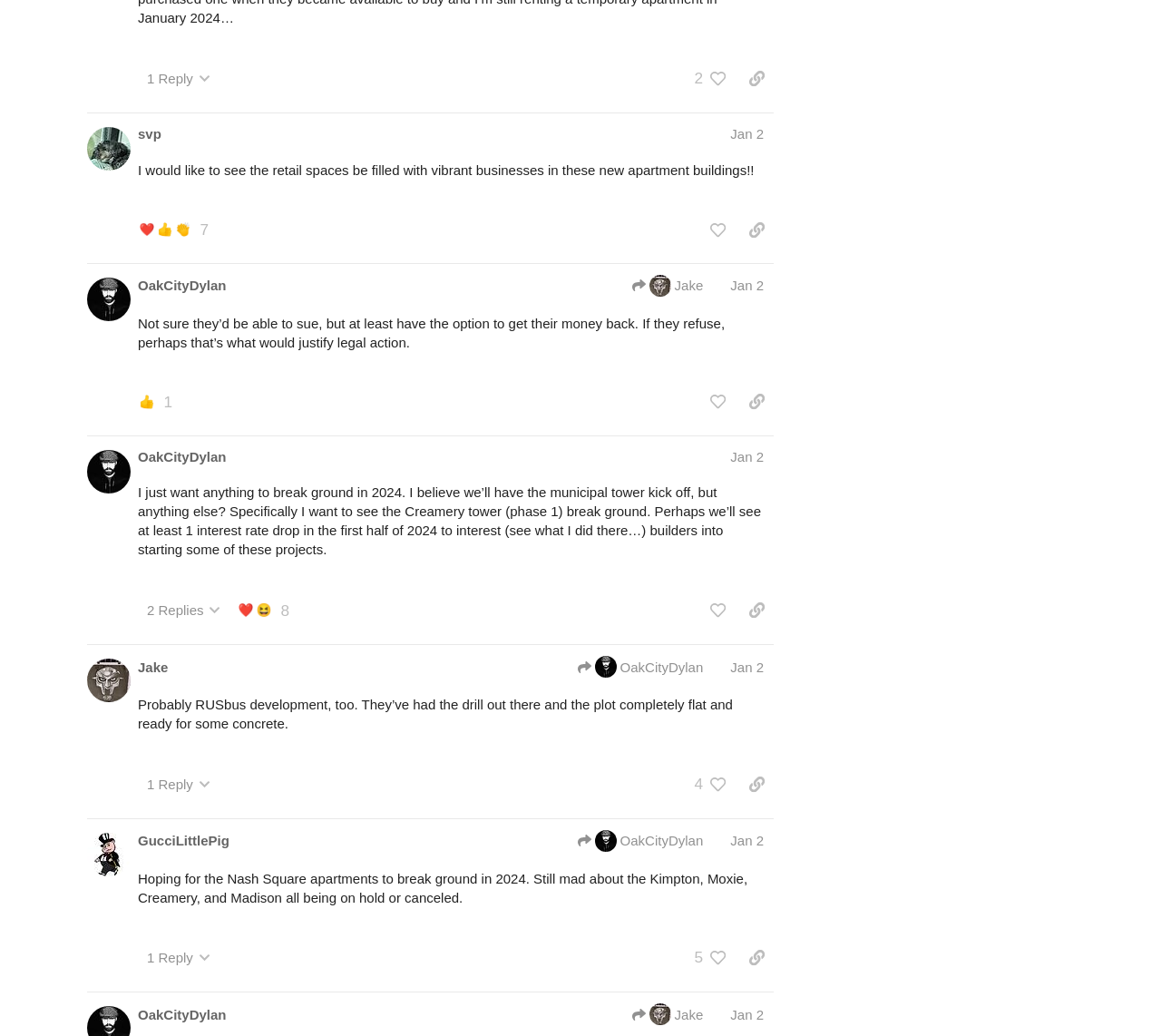Identify the bounding box coordinates of the clickable region required to complete the instruction: "copy a link to this post to clipboard". The coordinates should be given as four float numbers within the range of 0 and 1, i.e., [left, top, right, bottom].

[0.637, 0.207, 0.666, 0.236]